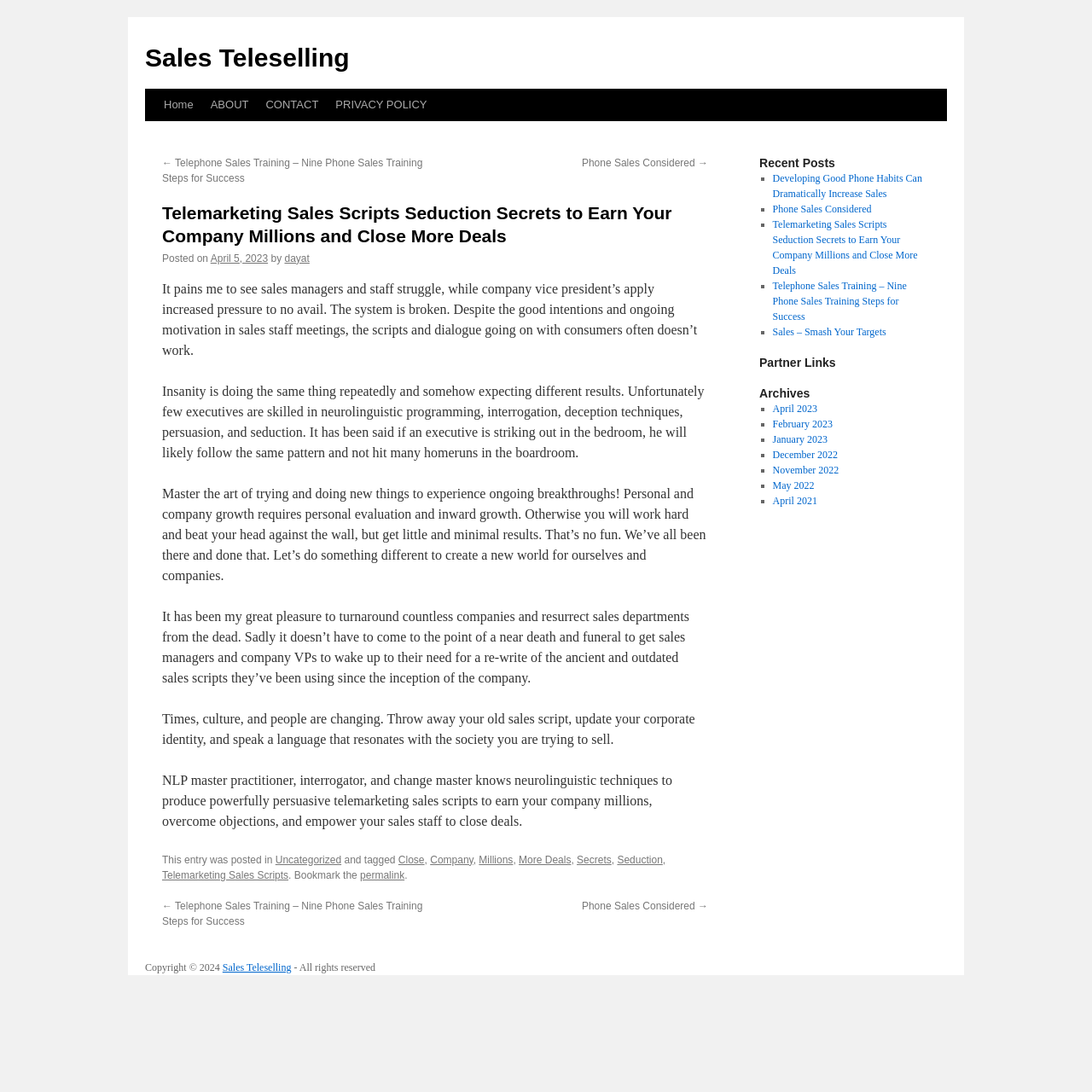Please identify the bounding box coordinates of the element I need to click to follow this instruction: "Check the 'Recent Posts' section".

[0.695, 0.142, 0.852, 0.156]